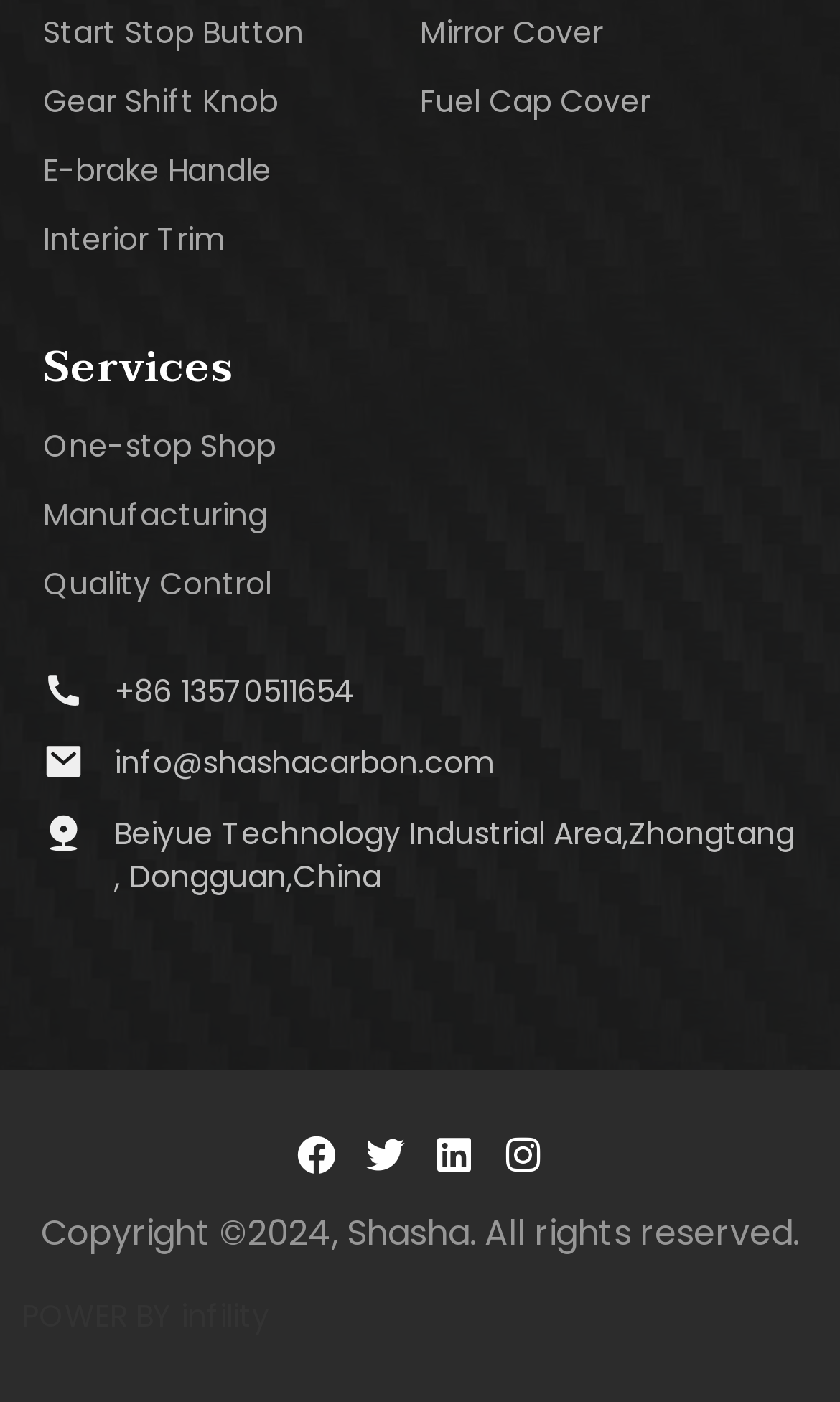What is the company's contact phone number?
From the image, respond using a single word or phrase.

+86 13570511654